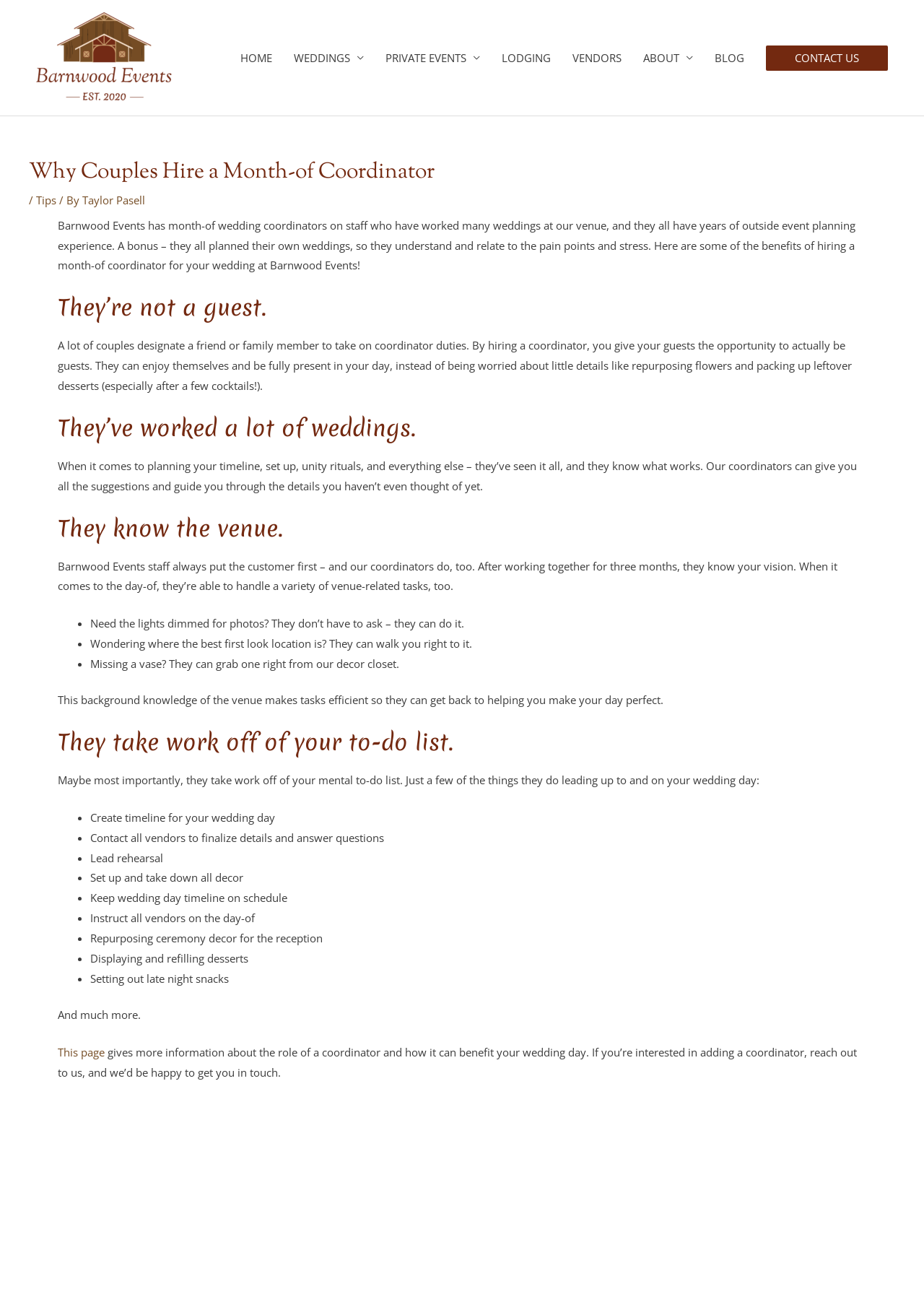Identify and provide the bounding box coordinates of the UI element described: "alt="Barnwood Events WI"". The coordinates should be formatted as [left, top, right, bottom], with each number being a float between 0 and 1.

[0.027, 0.038, 0.195, 0.049]